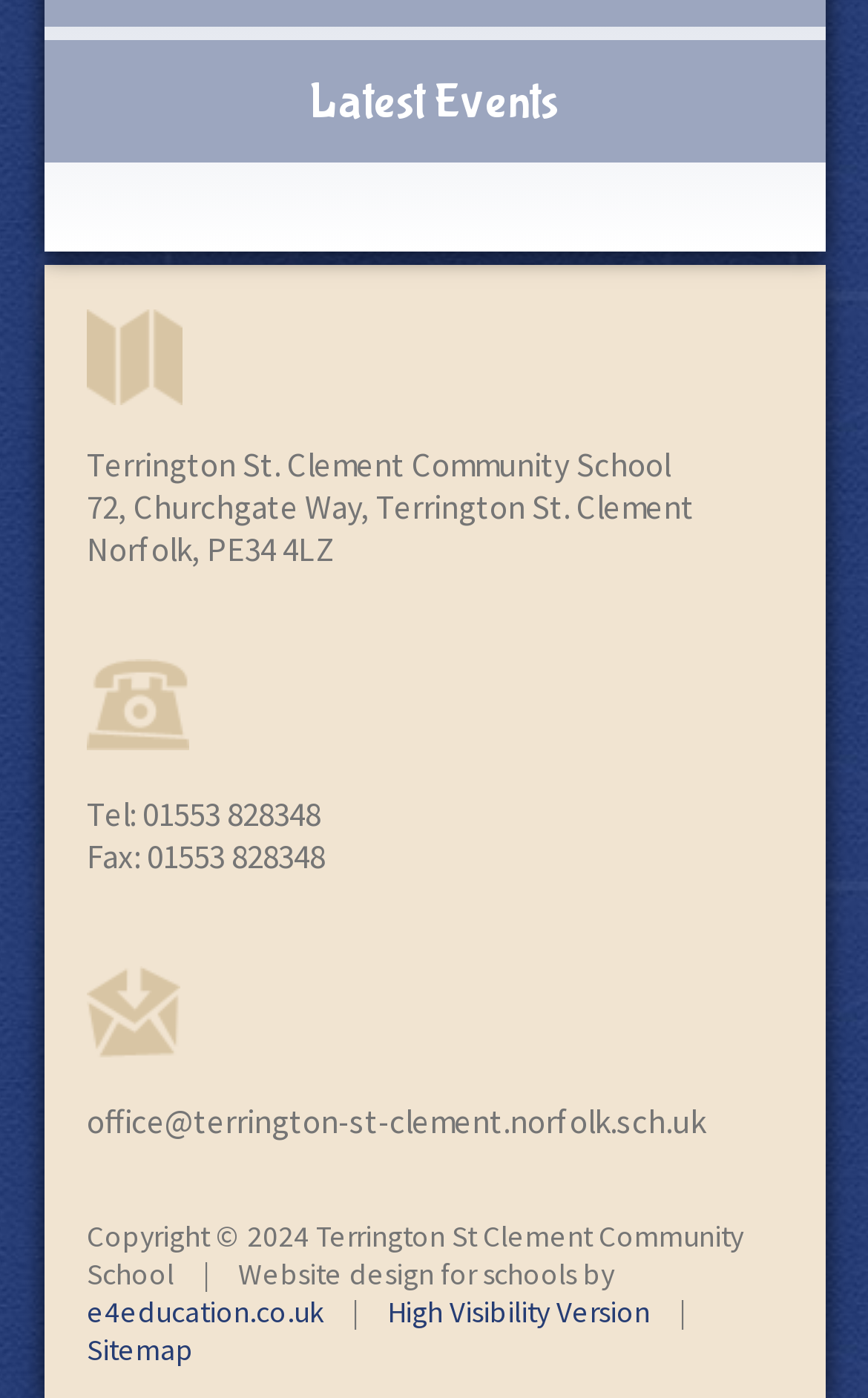Please give a succinct answer using a single word or phrase:
What is the postal code of the school?

PE34 4LZ